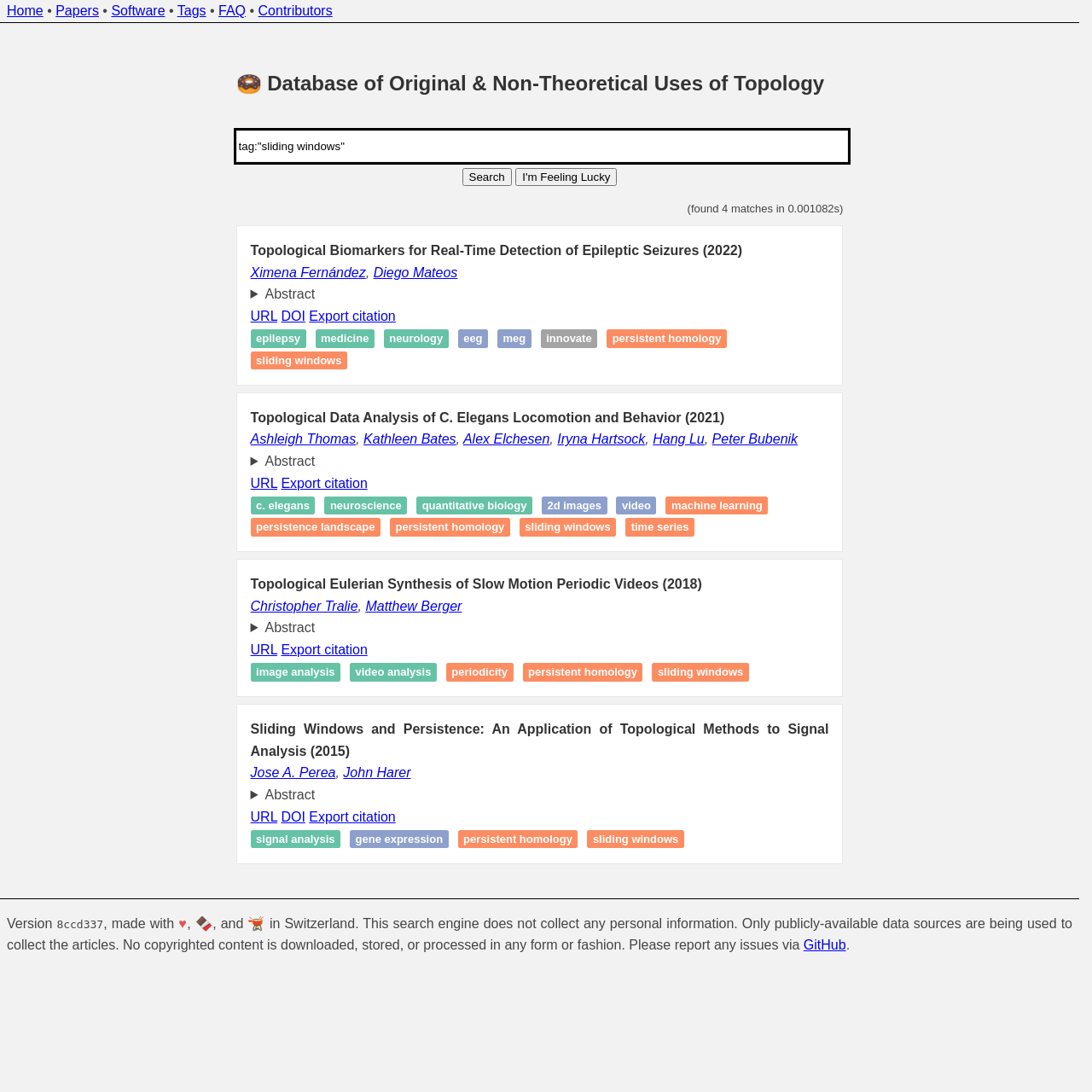Bounding box coordinates are specified in the format (top-left x, top-left y, bottom-right x, bottom-right y). All values are floating point numbers bounded between 0 and 1. Please provide the bounding box coordinate of the region this sentence describes: Contributors

[0.236, 0.003, 0.304, 0.016]